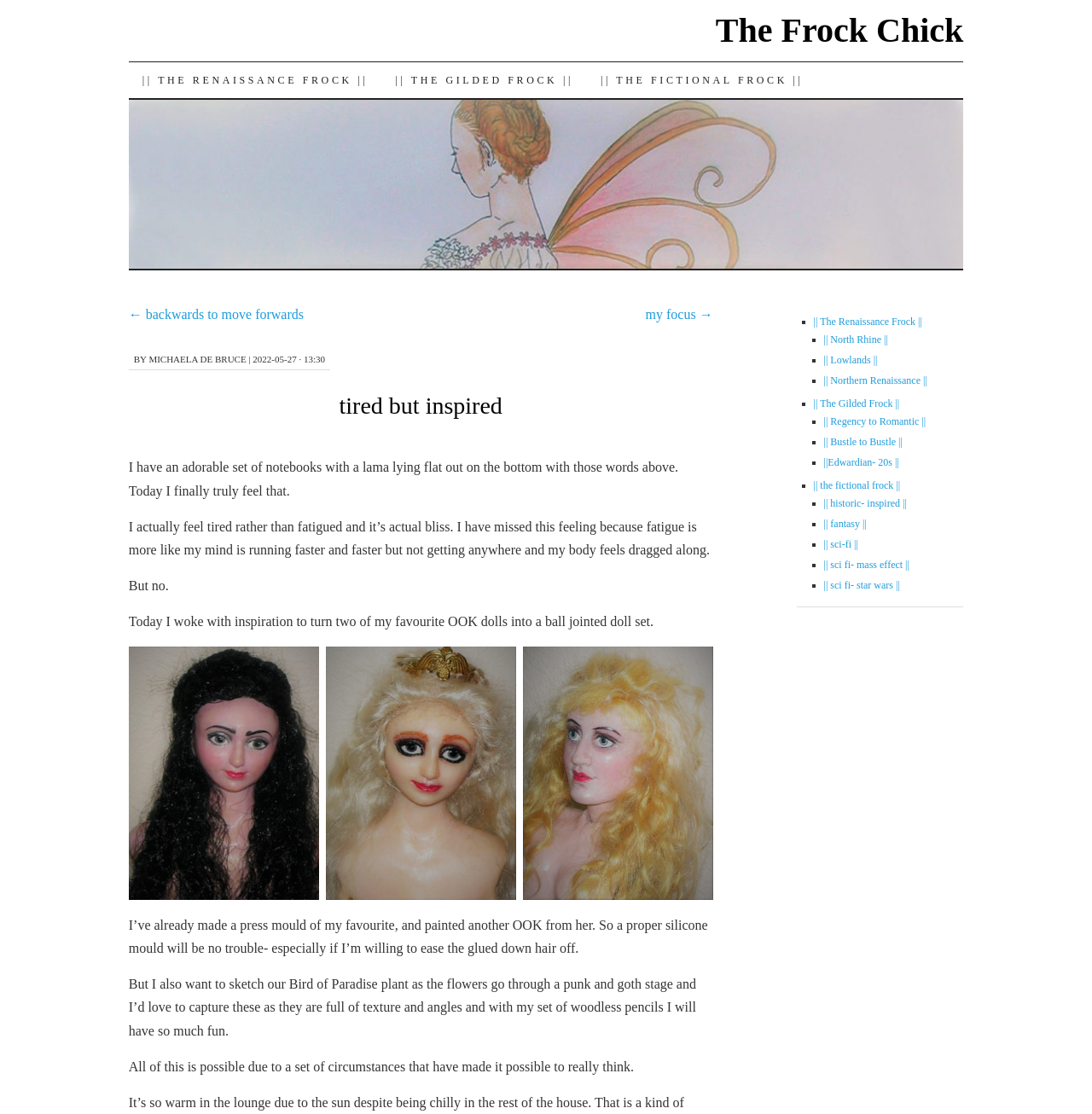Please respond in a single word or phrase: 
What is the date of the post?

2022-05-27